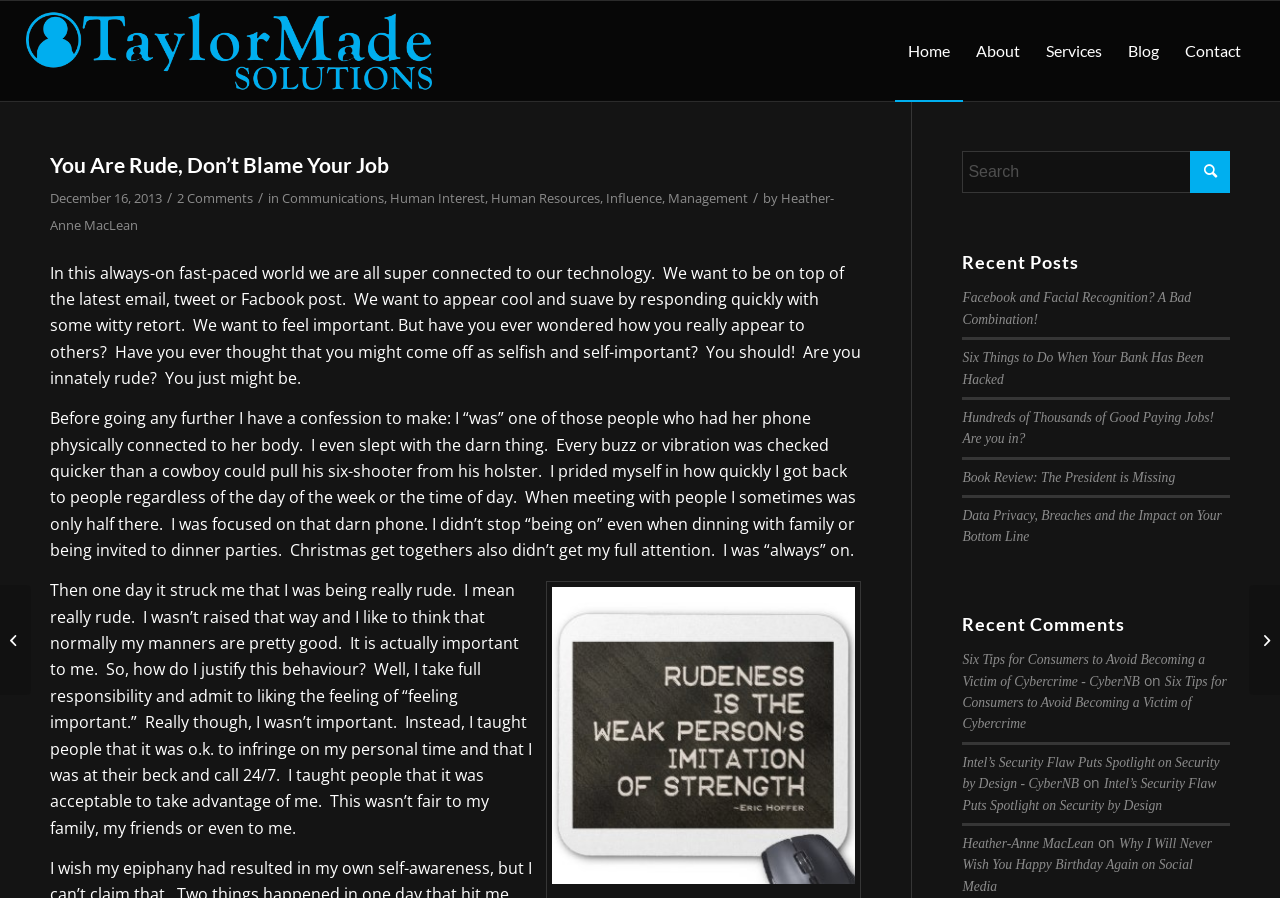Given the element description aria-label="Search" name="s" placeholder="Search", specify the bounding box coordinates of the corresponding UI element in the format (top-left x, top-left y, bottom-right x, bottom-right y). All values must be between 0 and 1.

[0.752, 0.168, 0.961, 0.215]